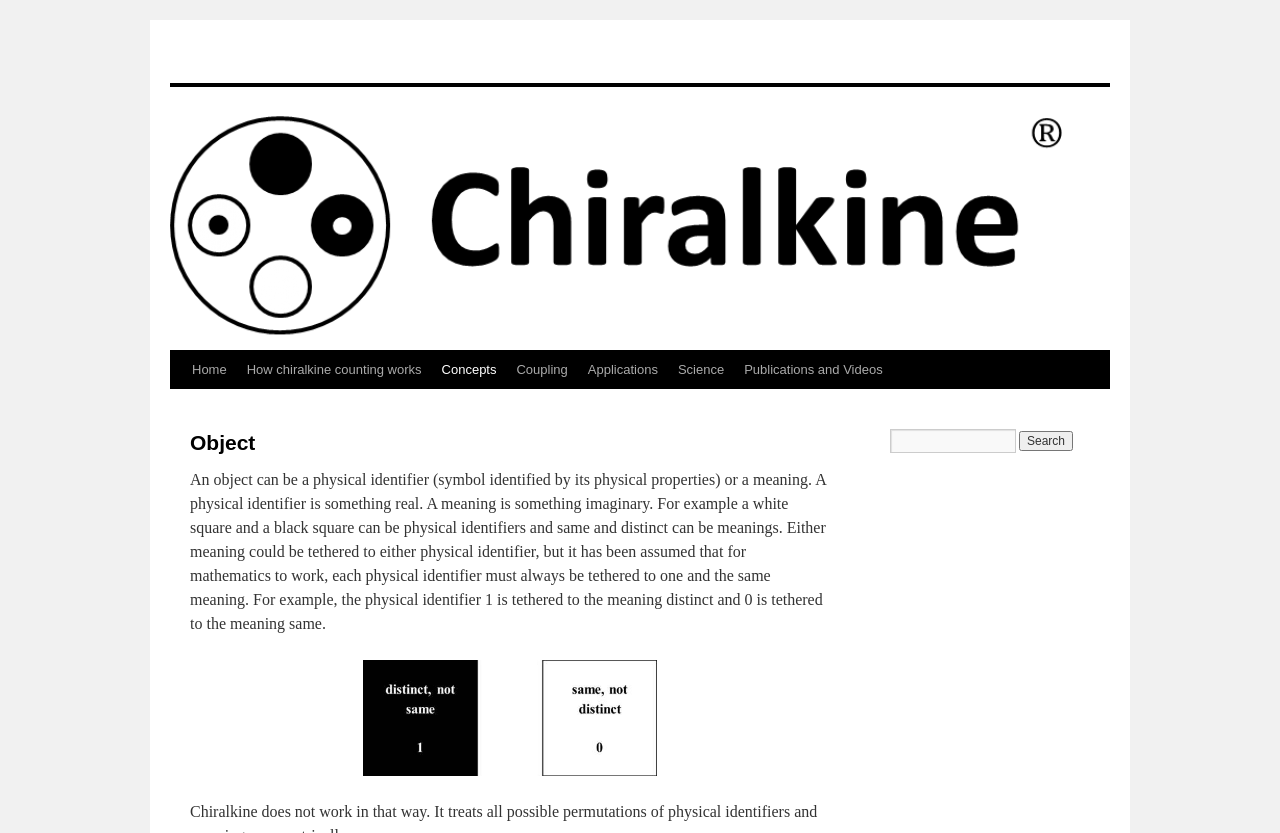Identify the coordinates of the bounding box for the element described below: "Applications". Return the coordinates as four float numbers between 0 and 1: [left, top, right, bottom].

[0.451, 0.421, 0.522, 0.467]